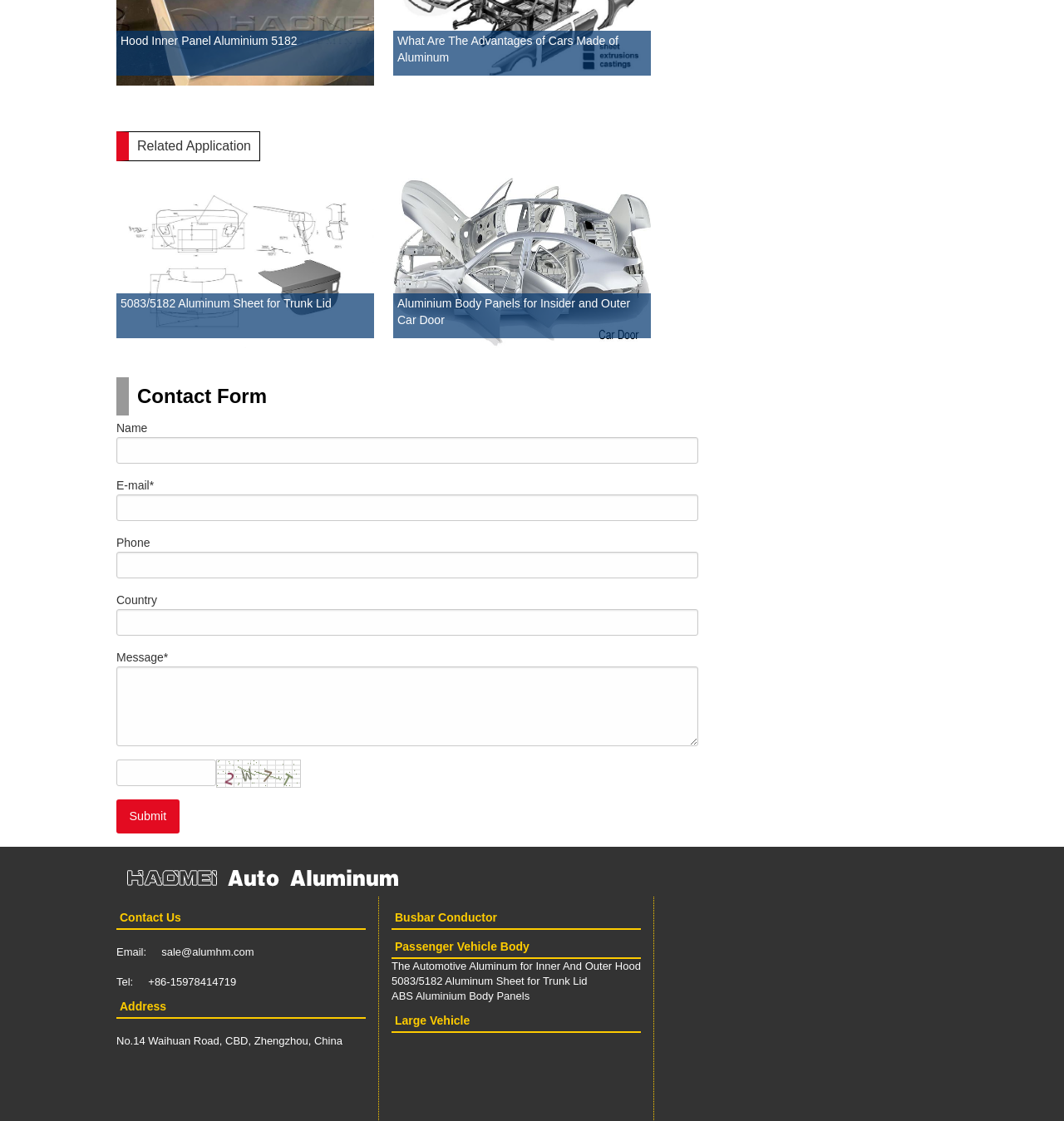Determine the bounding box coordinates for the area that needs to be clicked to fulfill this task: "Click on the 'Haomei Aluminum CO., LTD.' link". The coordinates must be given as four float numbers between 0 and 1, i.e., [left, top, right, bottom].

[0.109, 0.783, 0.406, 0.795]